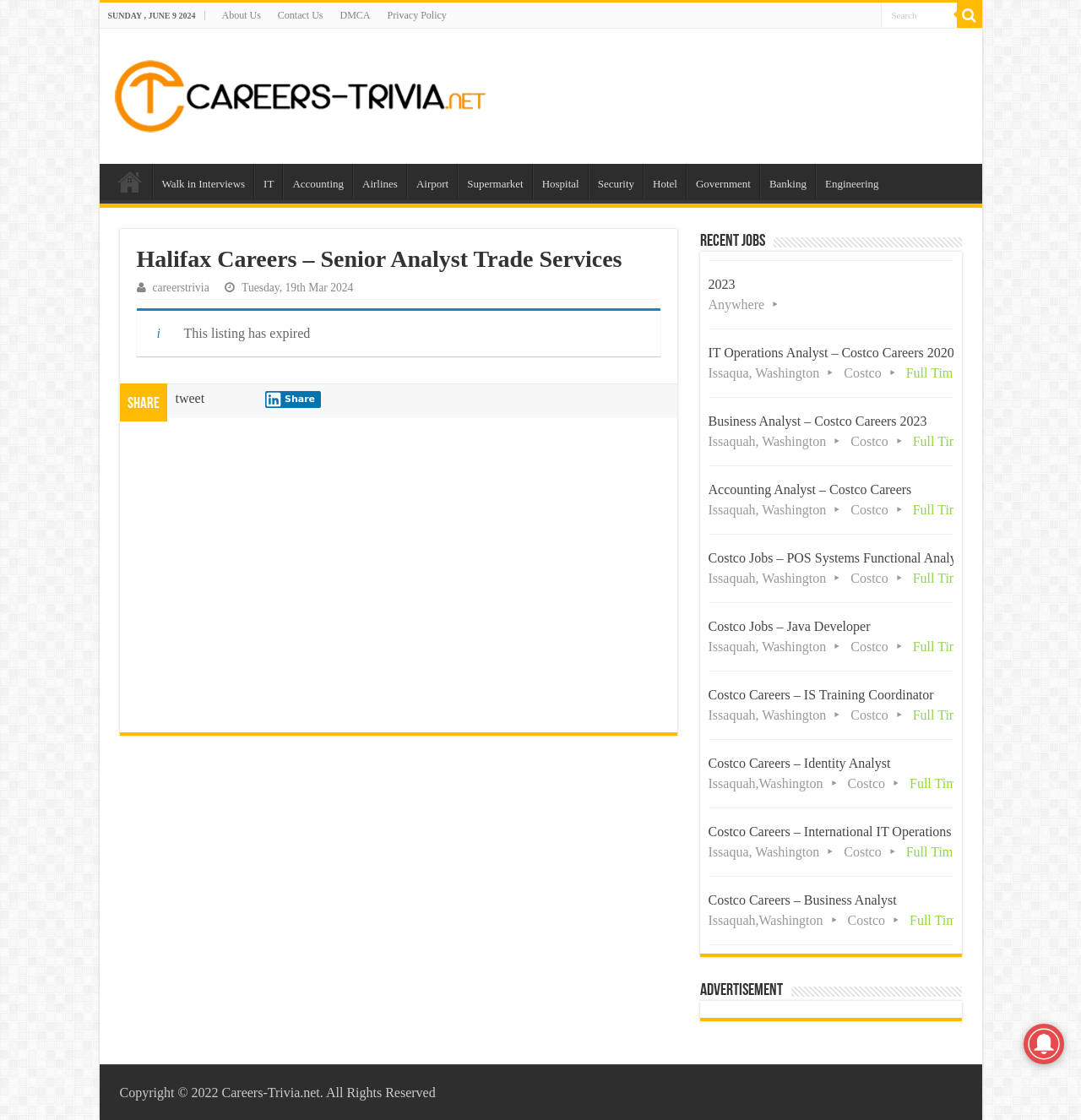What is the title of the job listing that has expired?
We need a detailed and meticulous answer to the question.

I found the title of the expired job listing by looking at the heading element within the article section, which has the text 'Halifax Careers – Senior Analyst Trade Services'.